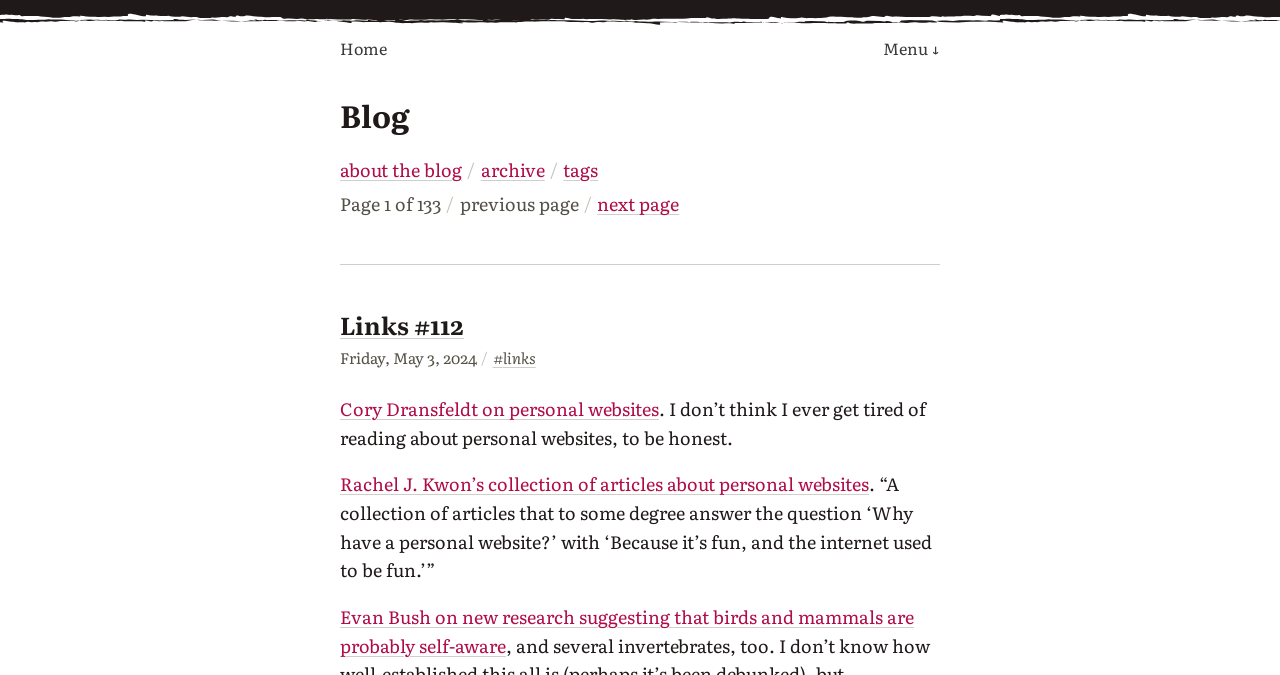Using the provided description: "Cory Dransfeldt on personal websites", find the bounding box coordinates of the corresponding UI element. The output should be four float numbers between 0 and 1, in the format [left, top, right, bottom].

[0.266, 0.585, 0.515, 0.625]